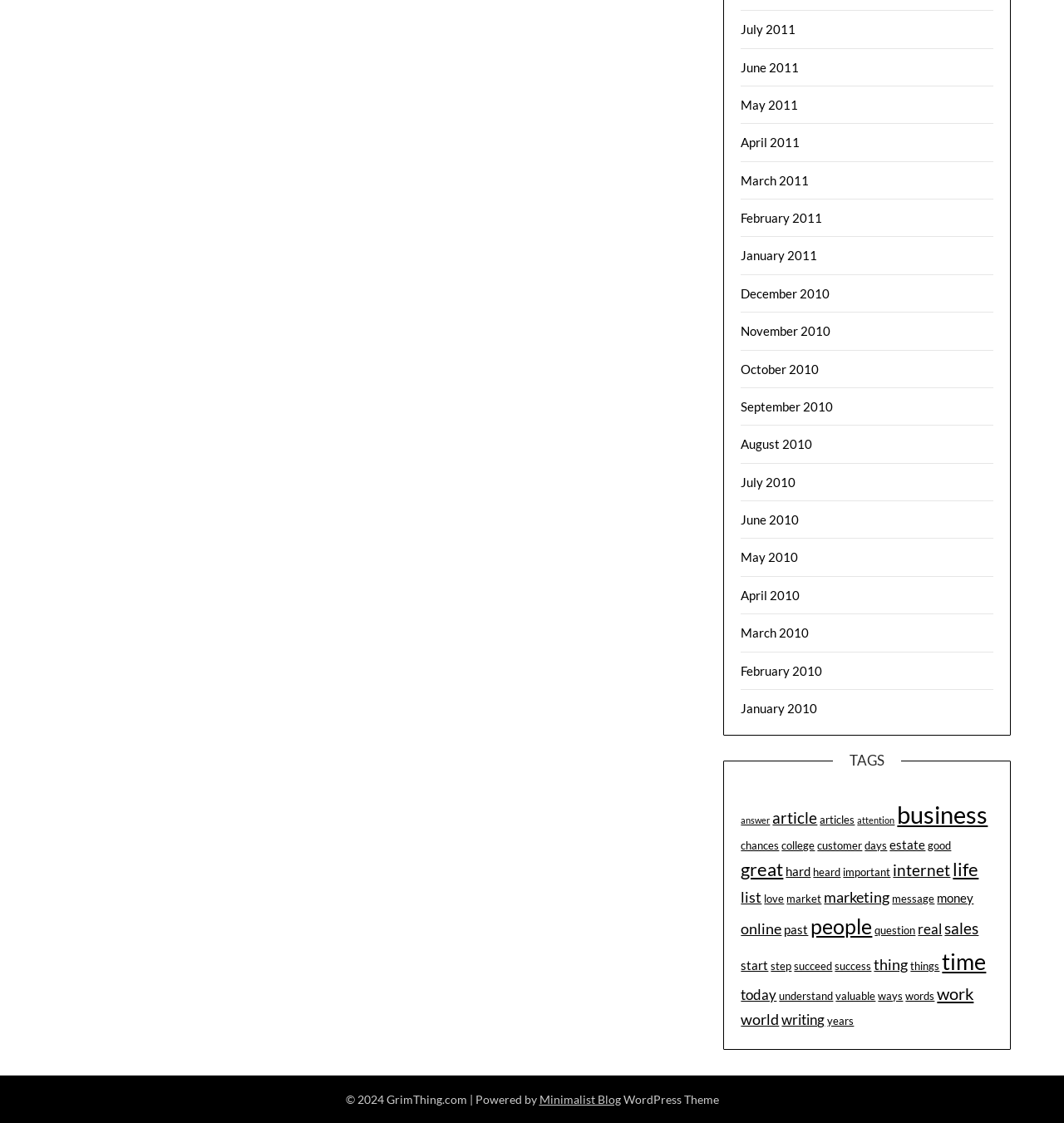Can you pinpoint the bounding box coordinates for the clickable element required for this instruction: "Click on July 2011"? The coordinates should be four float numbers between 0 and 1, i.e., [left, top, right, bottom].

[0.696, 0.019, 0.748, 0.033]